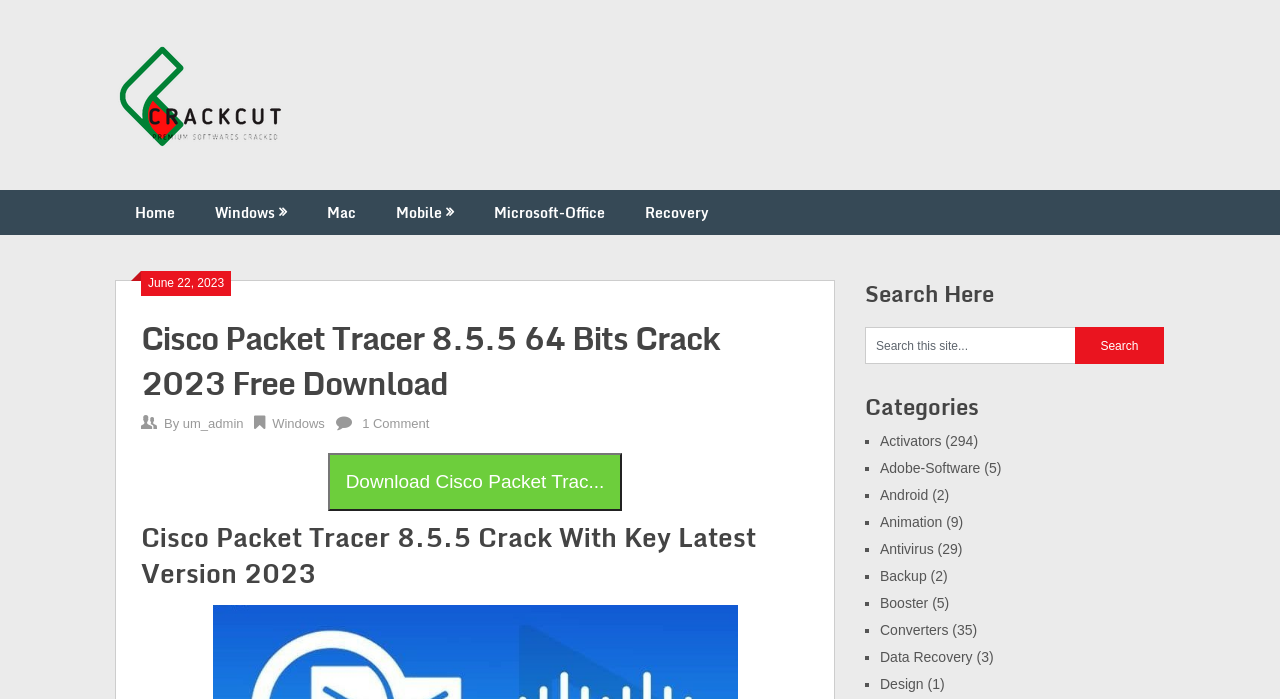Based on what you see in the screenshot, provide a thorough answer to this question: How many categories are listed on the webpage?

The categories are listed in a section with a heading 'Categories'. There are 10 list markers, each corresponding to a category, such as 'Activators', 'Adobe-Software', 'Android', and so on.